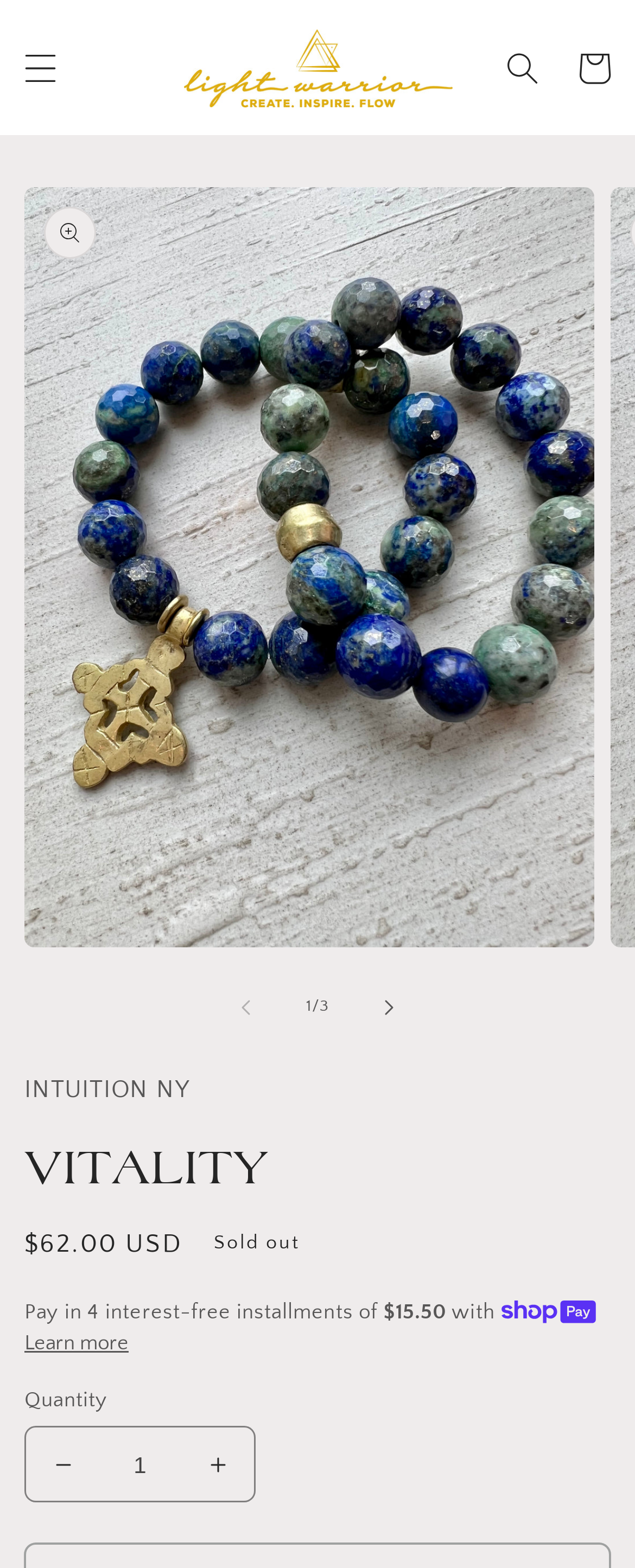What is the function of the button with the text 'Slide left'?
Based on the screenshot, respond with a single word or phrase.

To navigate to the previous product image